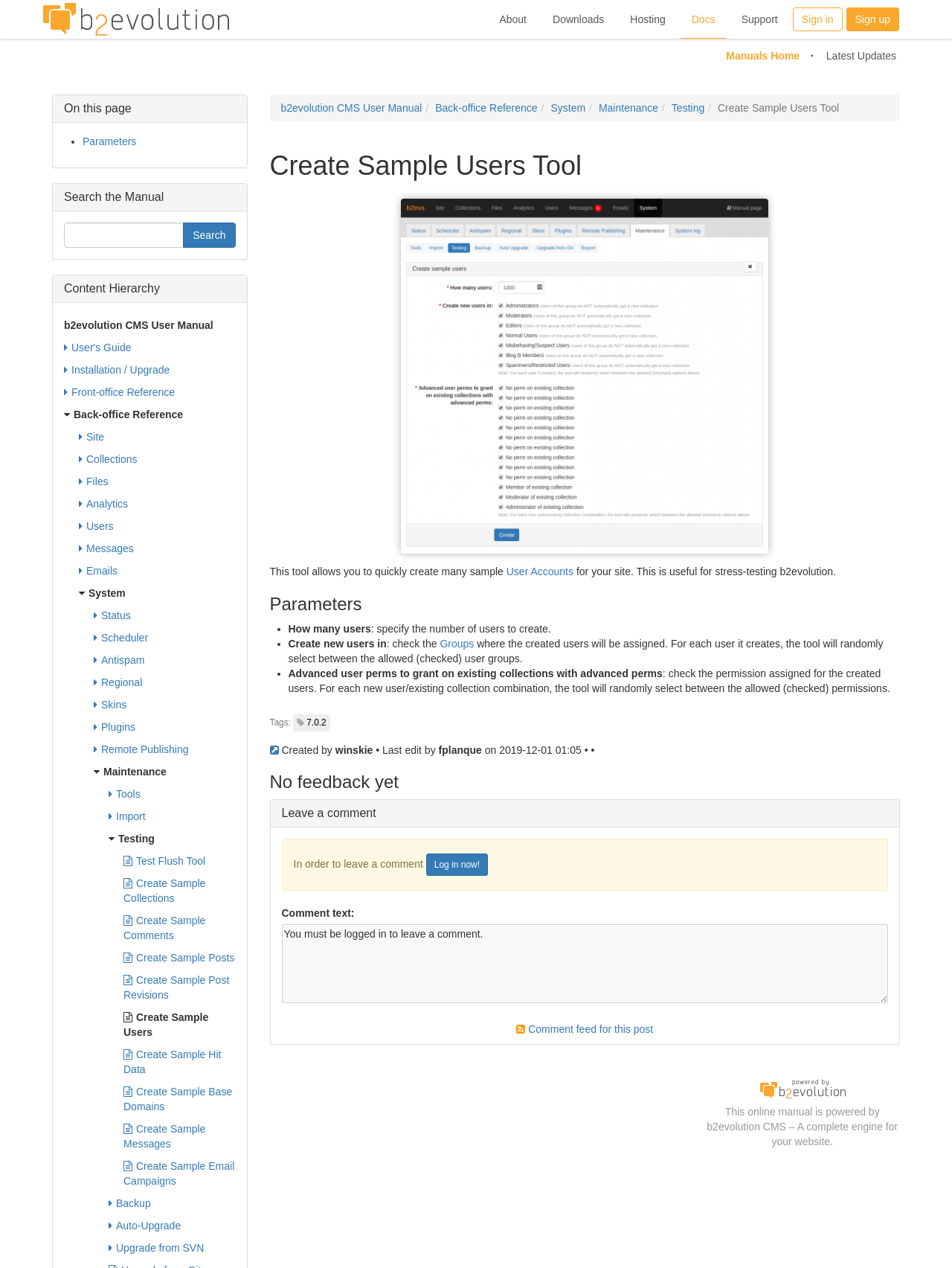Please find and report the bounding box coordinates of the element to click in order to perform the following action: "Leave a comment". The coordinates should be expressed as four float numbers between 0 and 1, in the format [left, top, right, bottom].

[0.296, 0.631, 0.933, 0.652]